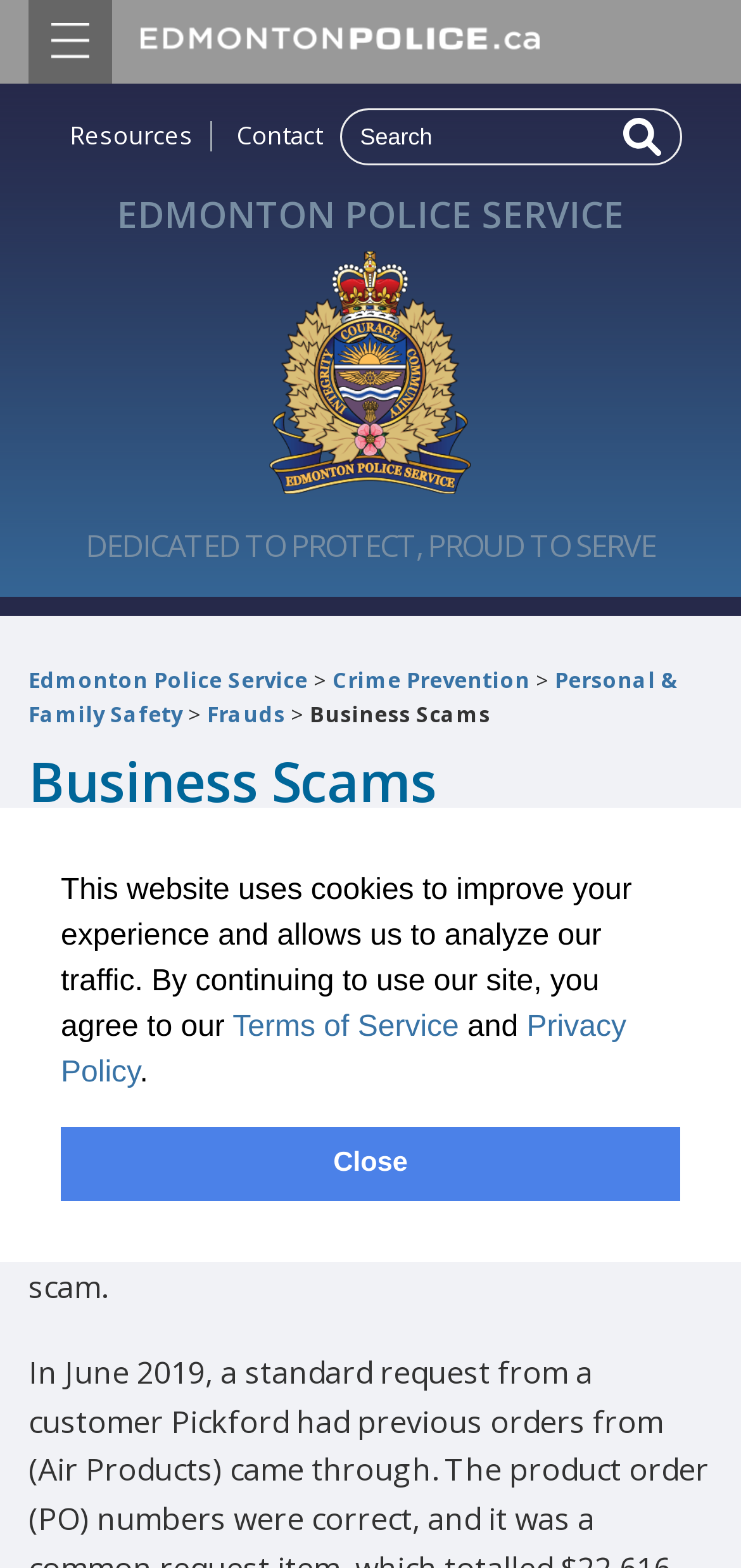Generate the text of the webpage's primary heading.

EDMONTON POLICE SERVICE